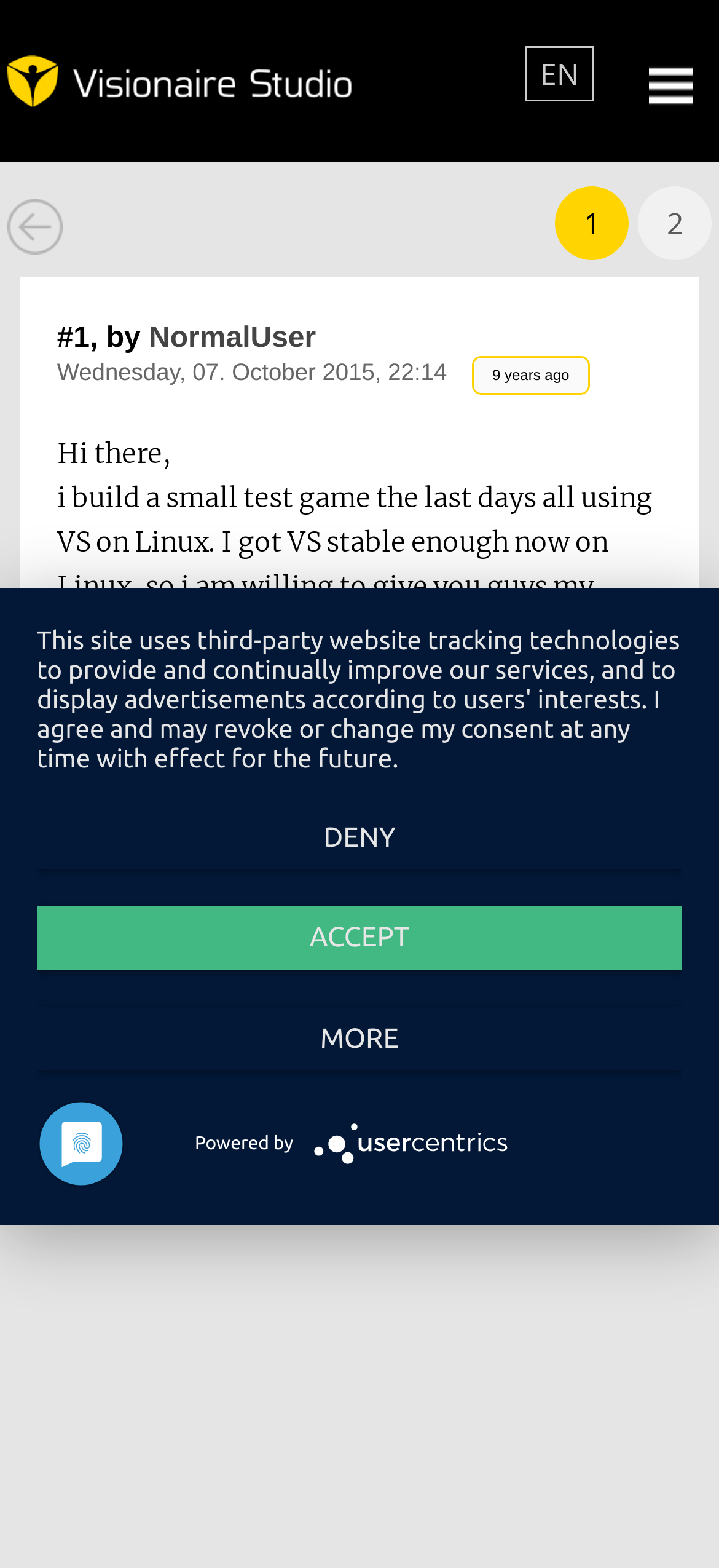Identify the bounding box coordinates for the UI element described as follows: "Usercentrics Consent Management Platform Logo". Ensure the coordinates are four float numbers between 0 and 1, formatted as [left, top, right, bottom].

[0.434, 0.722, 0.729, 0.735]